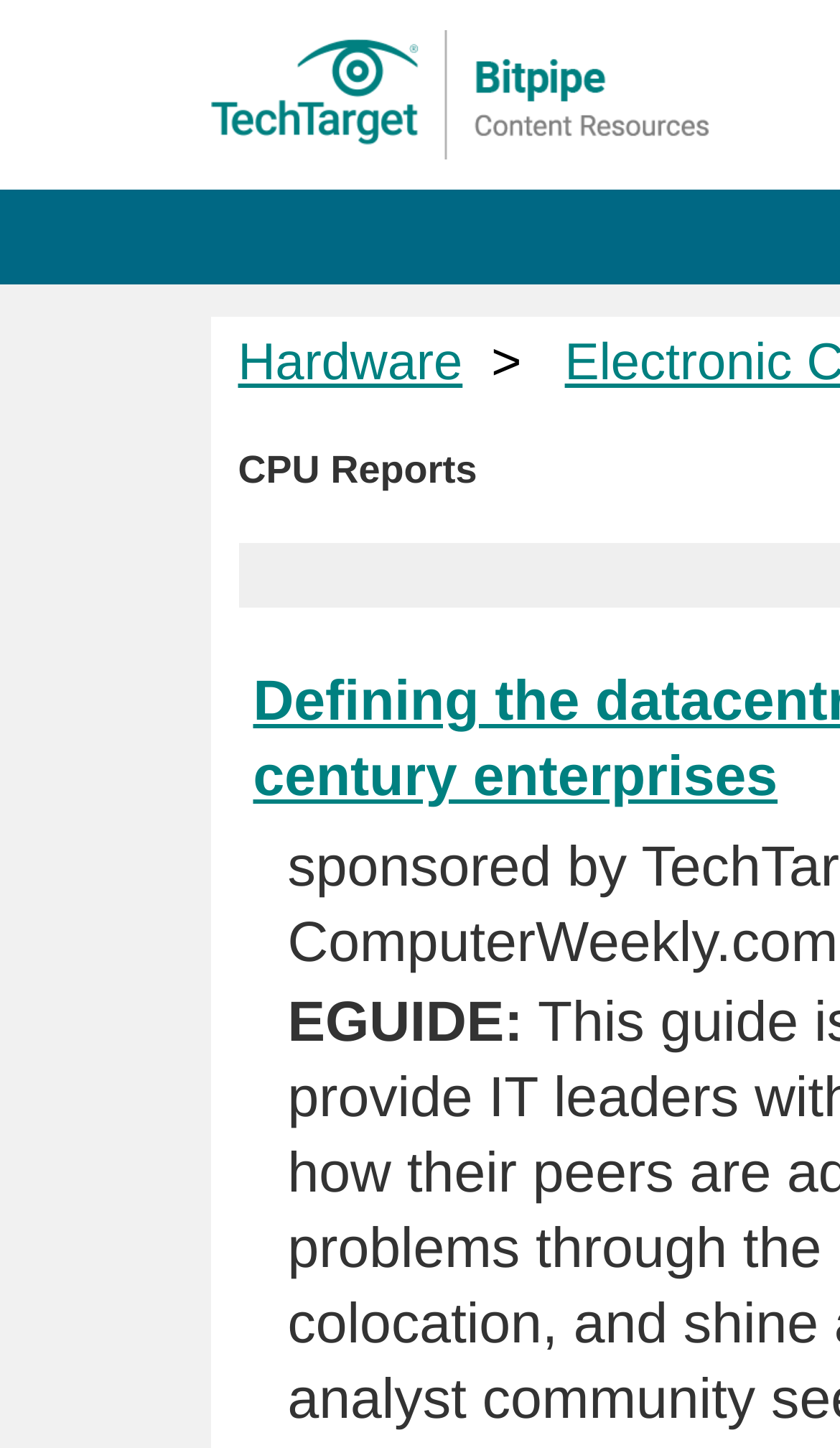Find the bounding box coordinates for the element described here: "Bitpipe.com".

[0.25, 0.021, 0.853, 0.11]